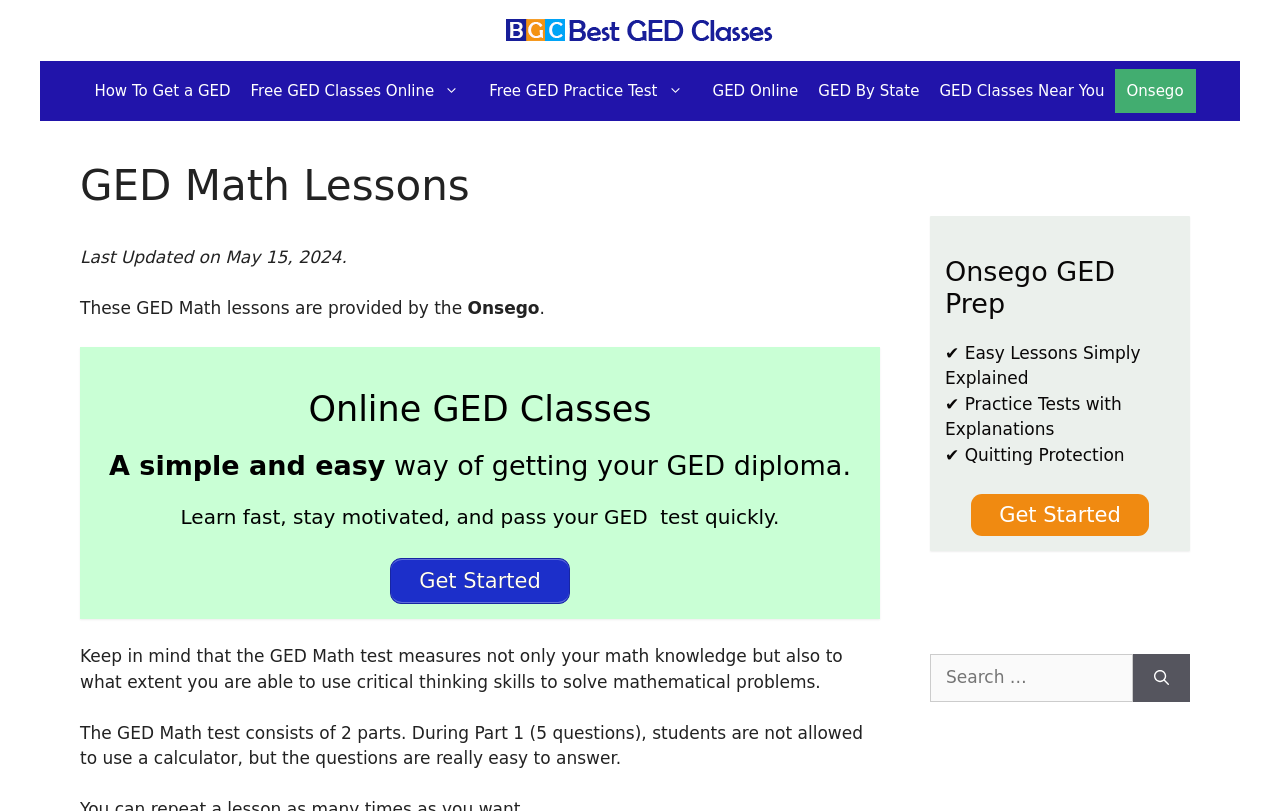Please identify the bounding box coordinates of the element I need to click to follow this instruction: "Click on the 'Get Started' button".

[0.305, 0.688, 0.445, 0.744]